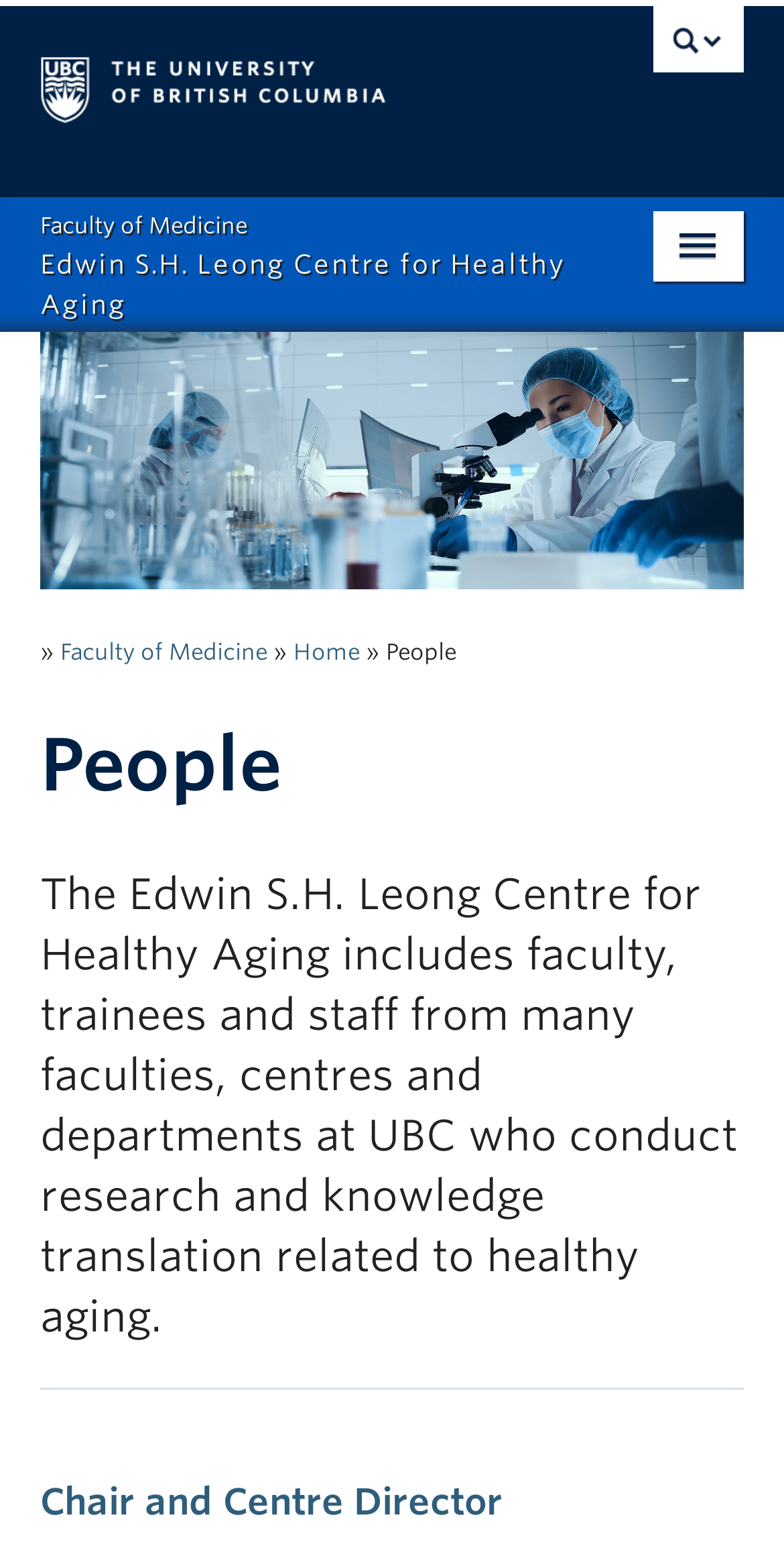Identify the bounding box coordinates for the element you need to click to achieve the following task: "view Italian Climate Network – Climate & Human Rights Department 2015-2022 project". The coordinates must be four float values ranging from 0 to 1, formatted as [left, top, right, bottom].

None